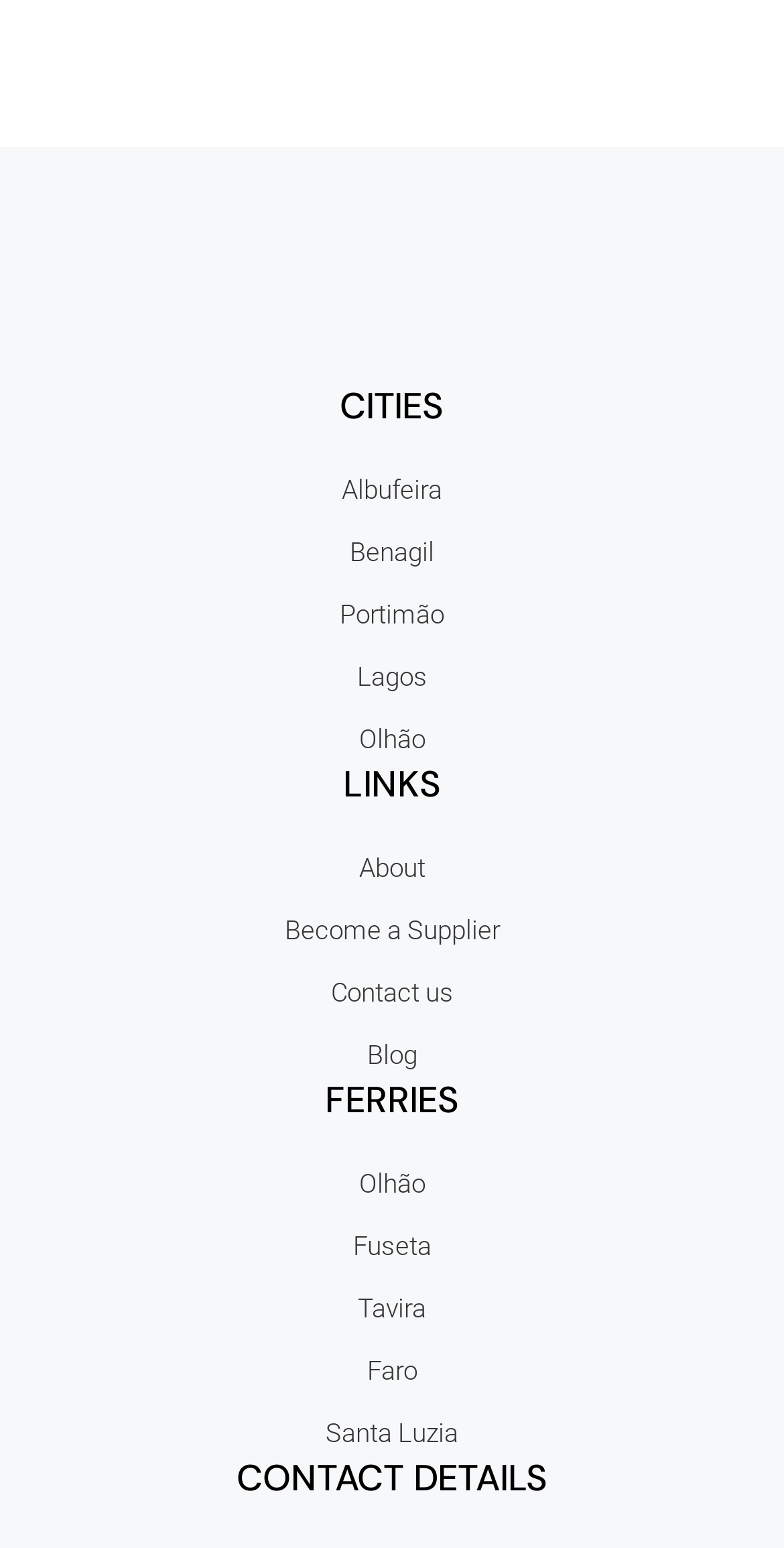Please study the image and answer the question comprehensively:
What is the last link in the 'LINKS' section?

The last link in the 'LINKS' section can be found by looking at the links under the 'LINKS' heading, where the last link is 'Blog'.